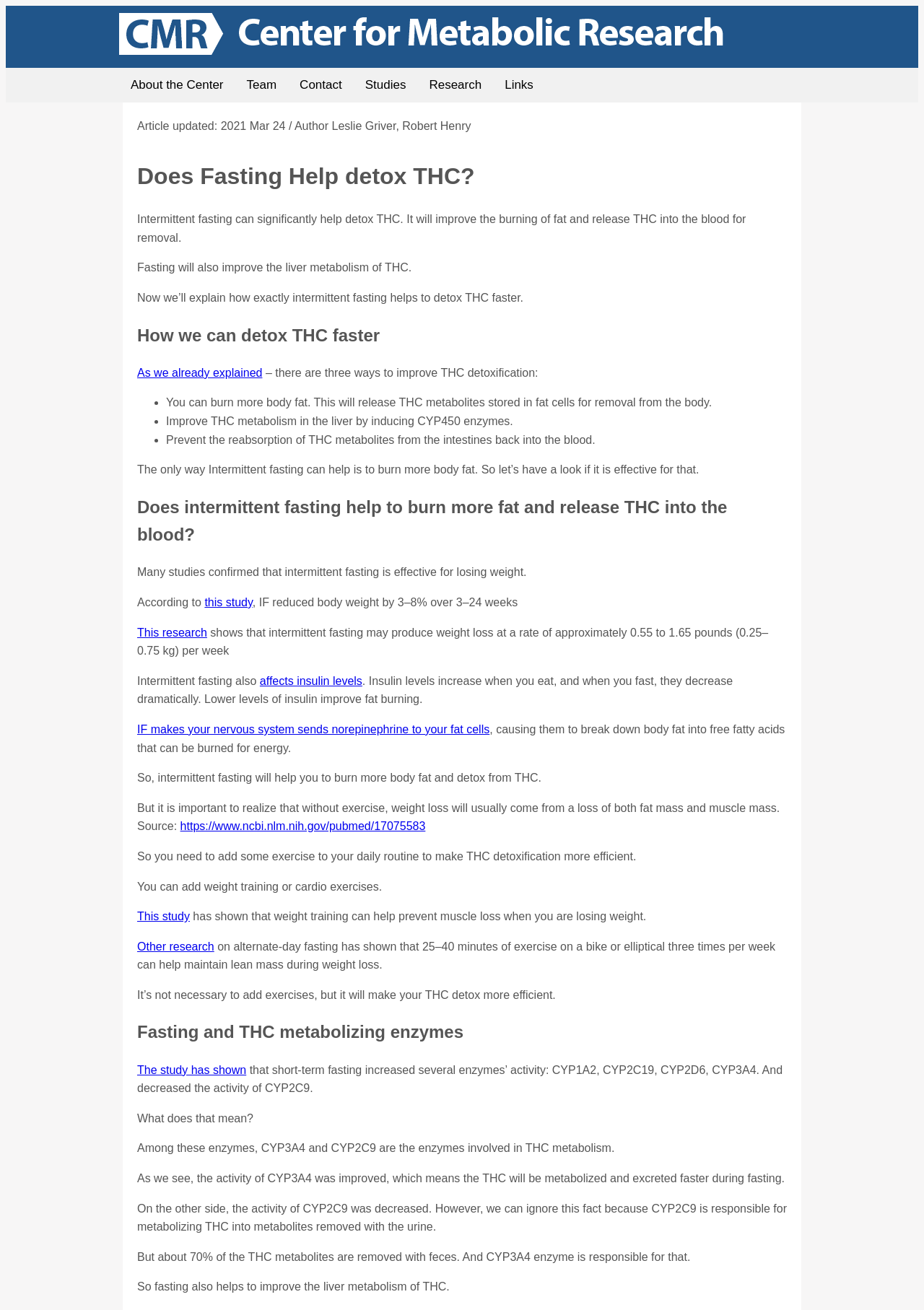Identify the bounding box coordinates of the element to click to follow this instruction: 'Go to March 2016'. Ensure the coordinates are four float values between 0 and 1, provided as [left, top, right, bottom].

None